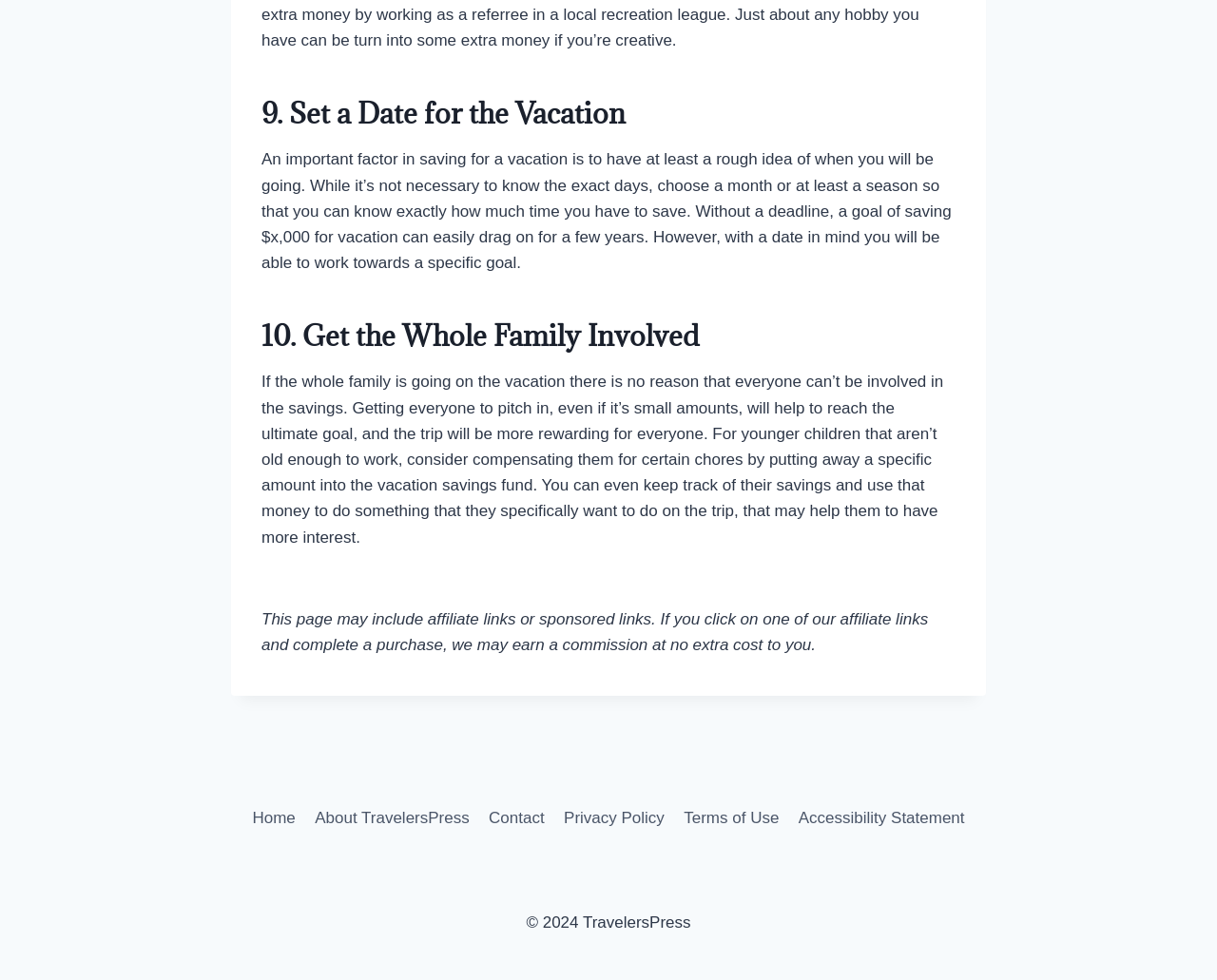What is the purpose of involving the whole family in vacation savings? Based on the image, give a response in one word or a short phrase.

To reach the ultimate goal